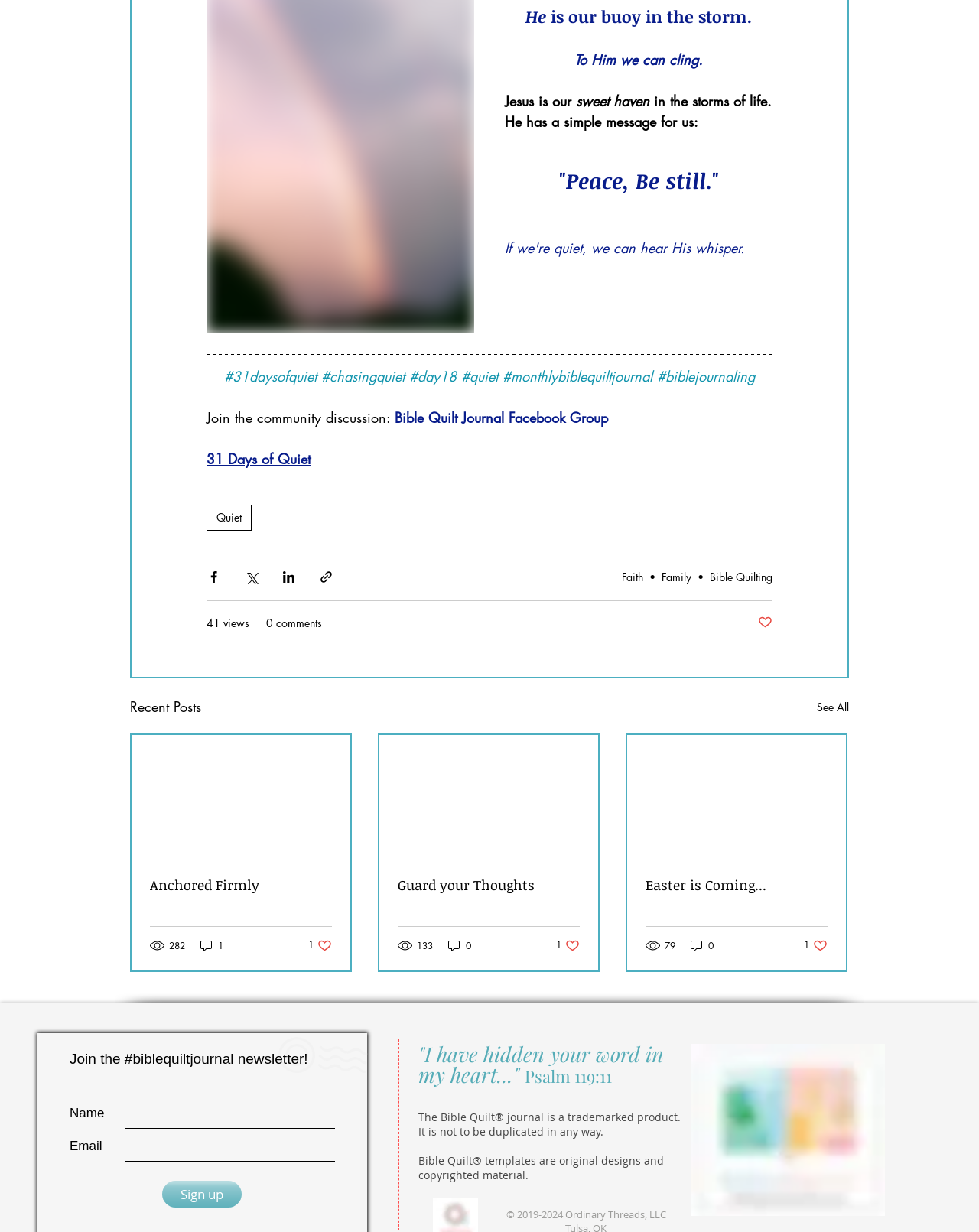Give a one-word or short phrase answer to this question: 
What is the purpose of the newsletter signup form?

To join the Bible Quilt Journal newsletter